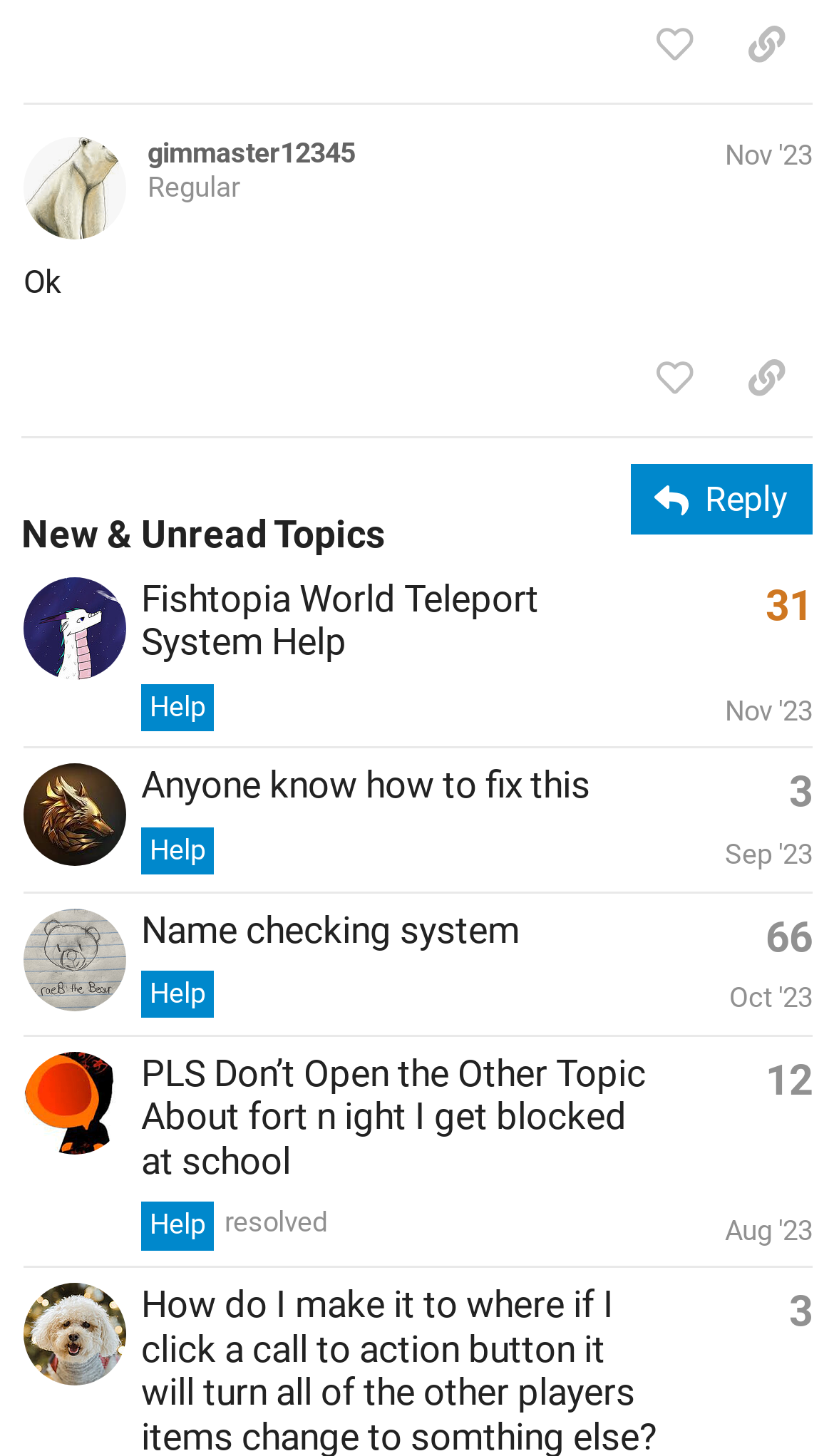How many topics are listed in the 'New & Unread Topics' section?
Please provide a comprehensive and detailed answer to the question.

I found the 'New & Unread Topics' section, and there are 4 rows in the gridcell, each representing a topic.